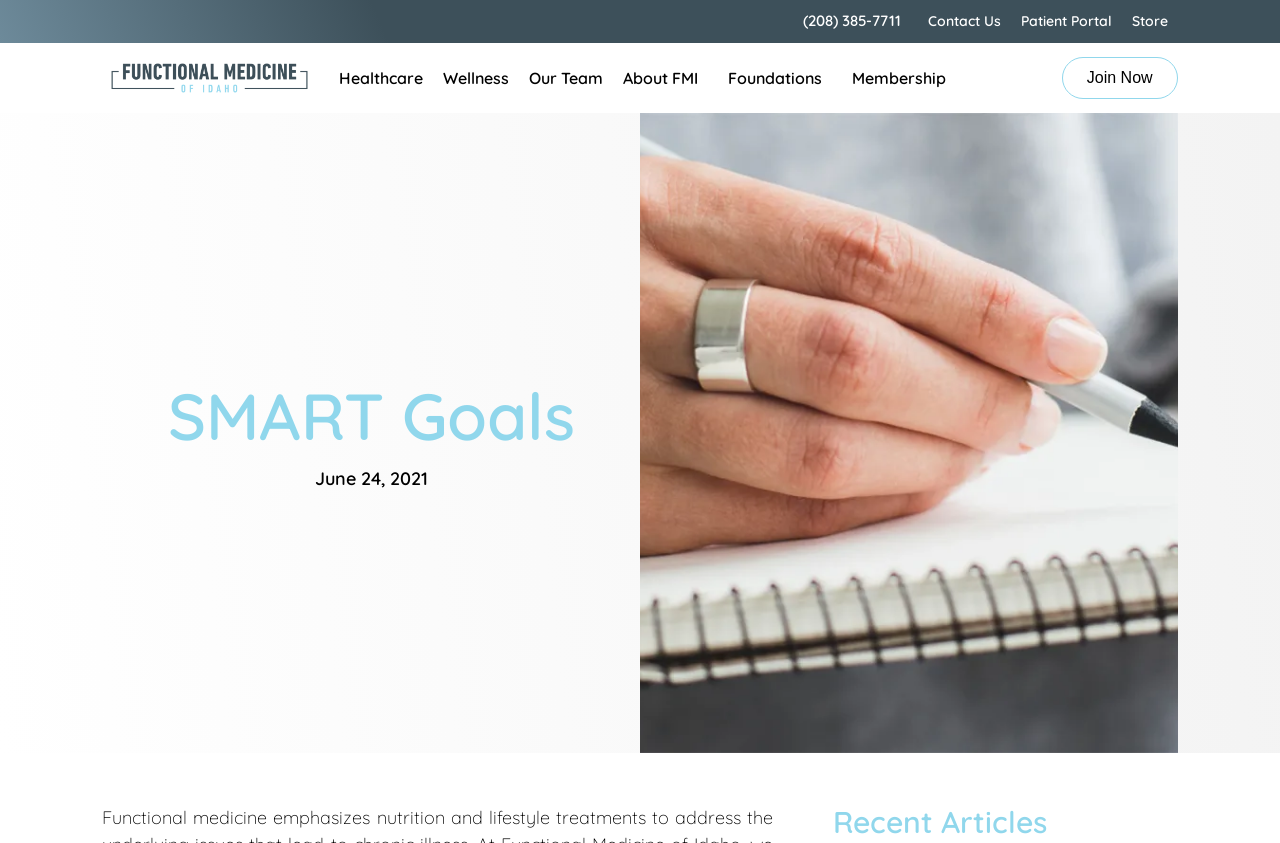Identify the bounding box coordinates of the clickable region to carry out the given instruction: "Toggle BIO Menu".

None